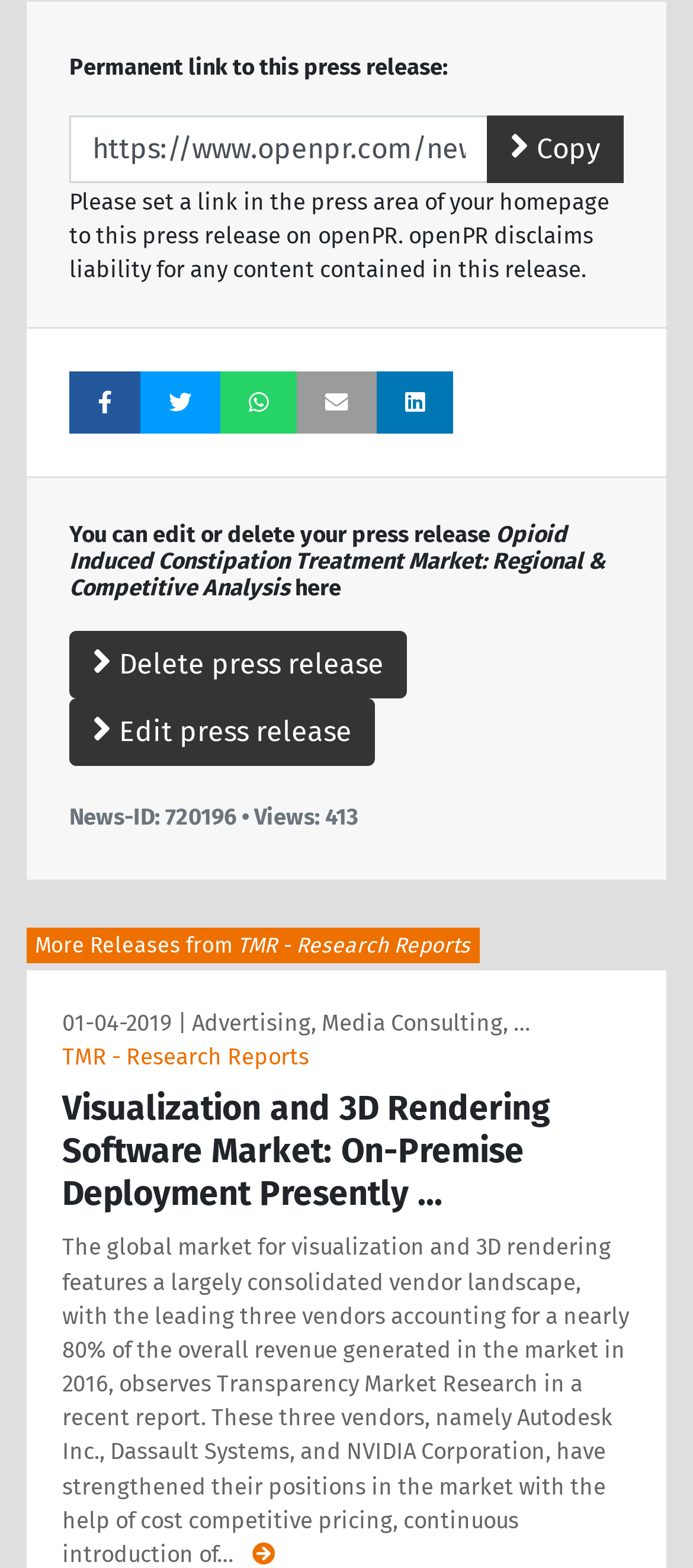How many views does this press release have?
Offer a detailed and full explanation in response to the question.

The number of views of this press release can be found next to the 'Views:' text, which is located at the bottom of the webpage.